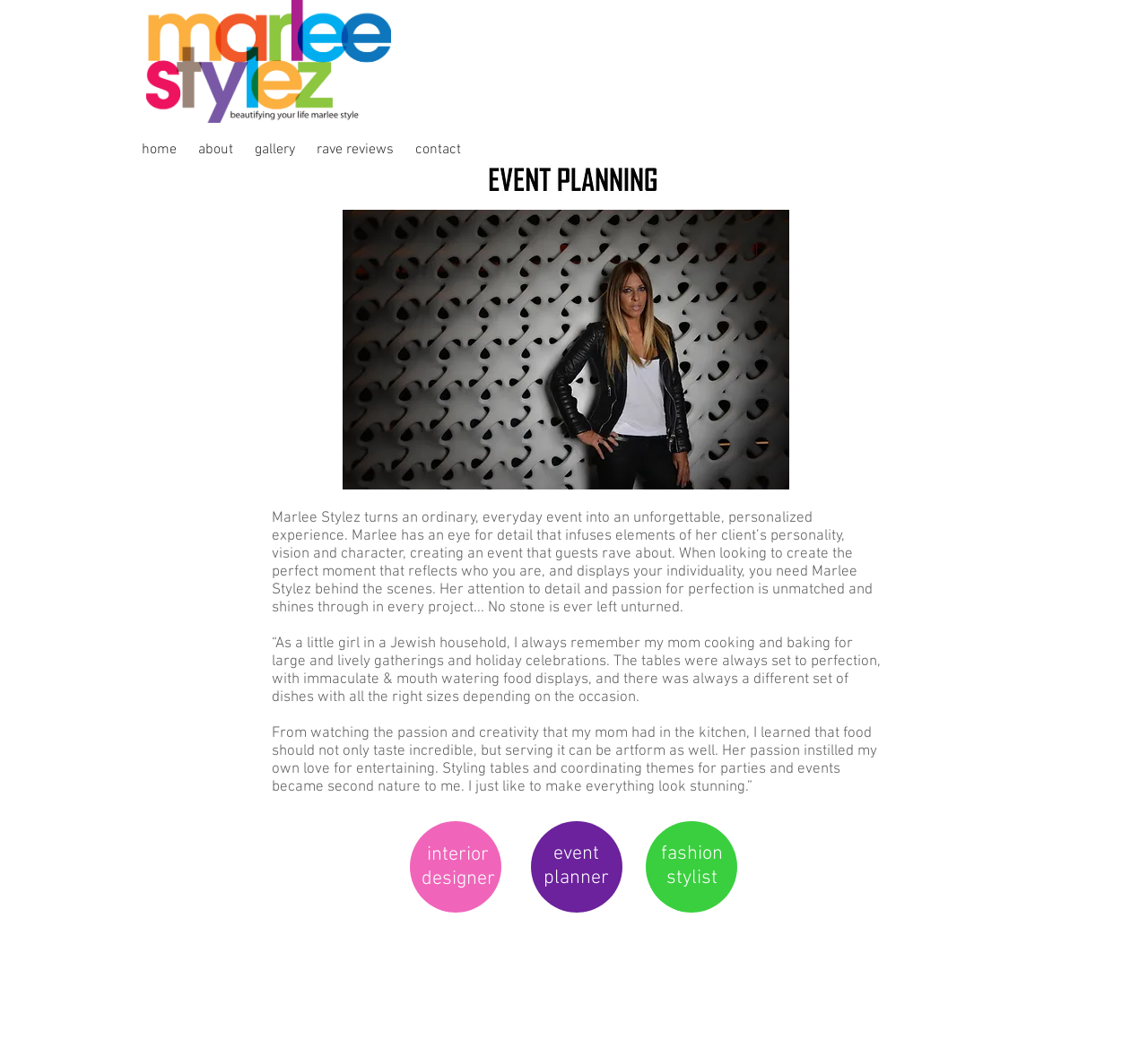What is the focus of Marlee Stylez's events?
Using the image, respond with a single word or phrase.

Personalized experience